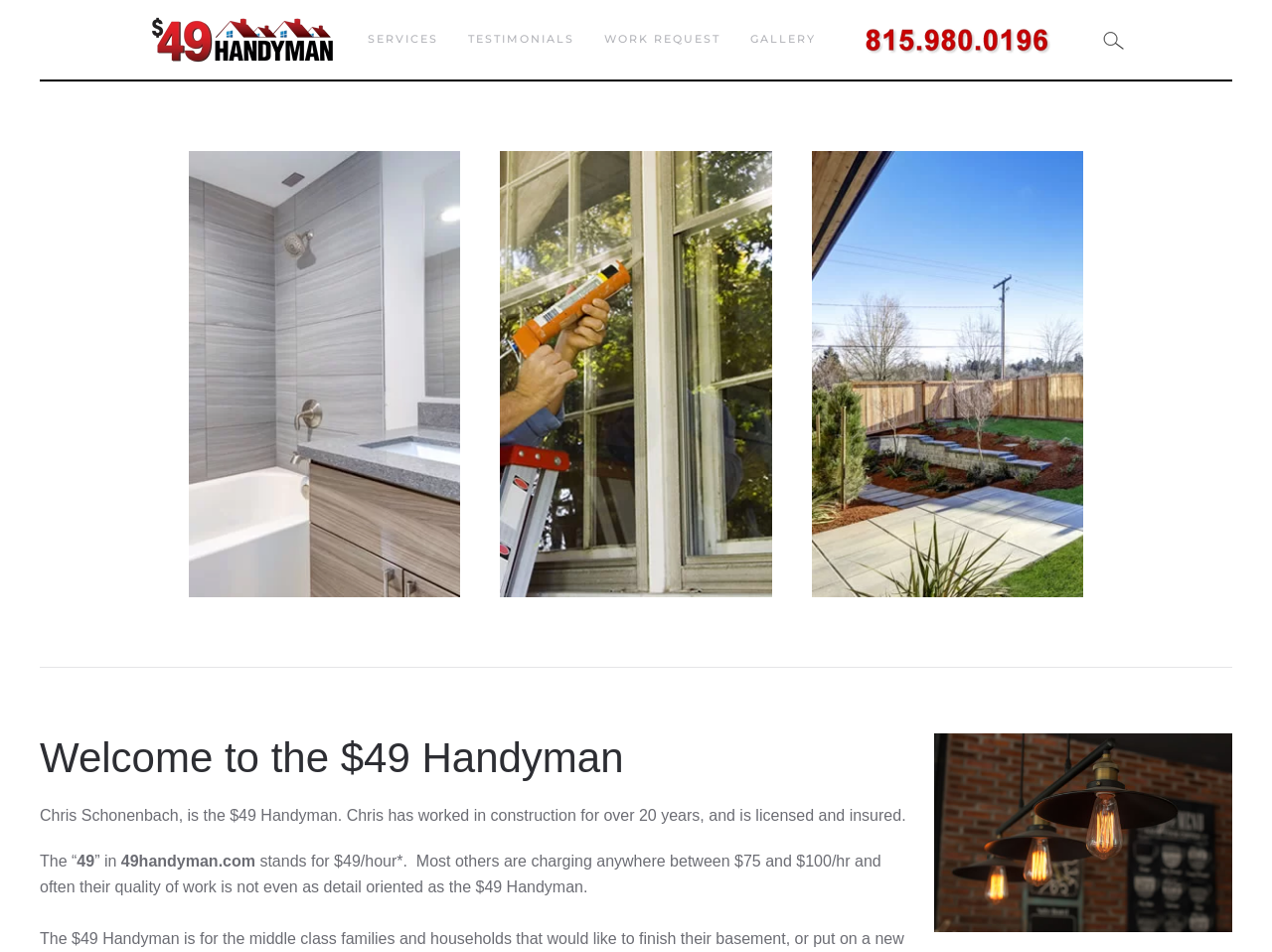Can you look at the image and give a comprehensive answer to the question:
What is the hourly rate of the handyman?

I found the answer by reading the text content of the webpage, specifically the section that explains the meaning of '$49' in the handyman's name. The text states 'the “$49” in 49handyman.com stands for $49/hour*.'